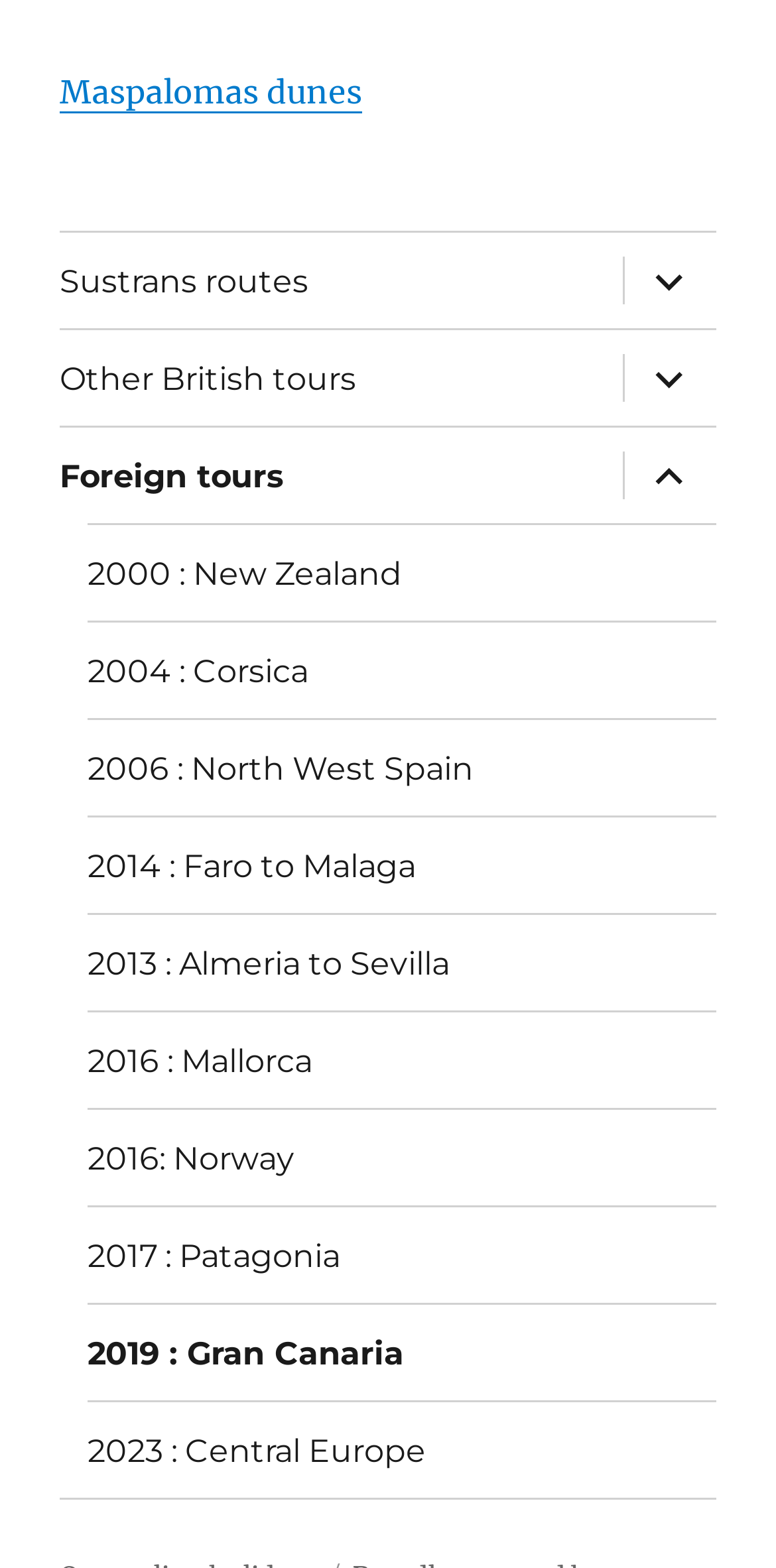Please reply to the following question with a single word or a short phrase:
How many links are there under 'Foreign tours'?

9